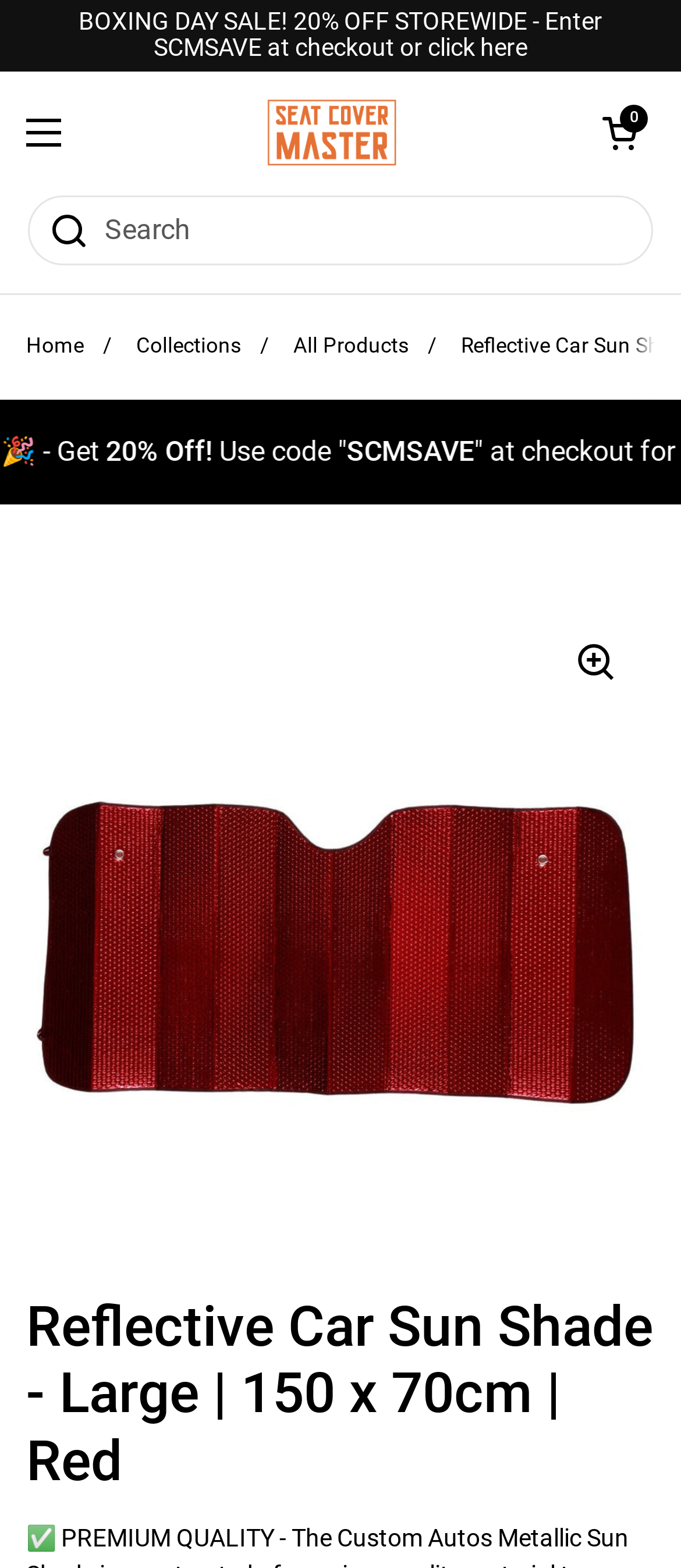Locate the bounding box coordinates of the element you need to click to accomplish the task described by this instruction: "Go to home page".

[0.038, 0.213, 0.123, 0.228]